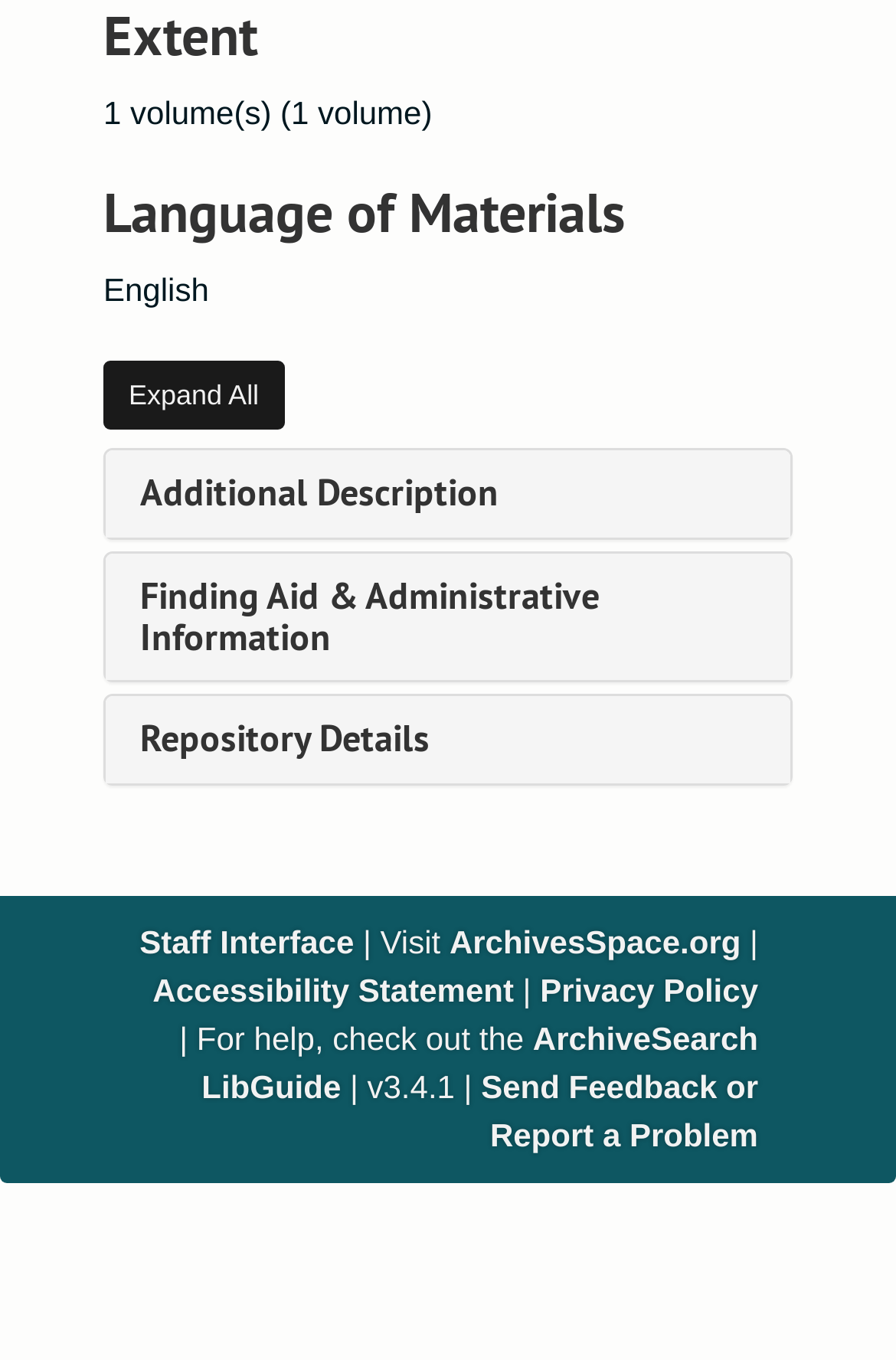Identify the bounding box coordinates of the area that should be clicked in order to complete the given instruction: "Visit staff interface". The bounding box coordinates should be four float numbers between 0 and 1, i.e., [left, top, right, bottom].

[0.156, 0.679, 0.395, 0.706]